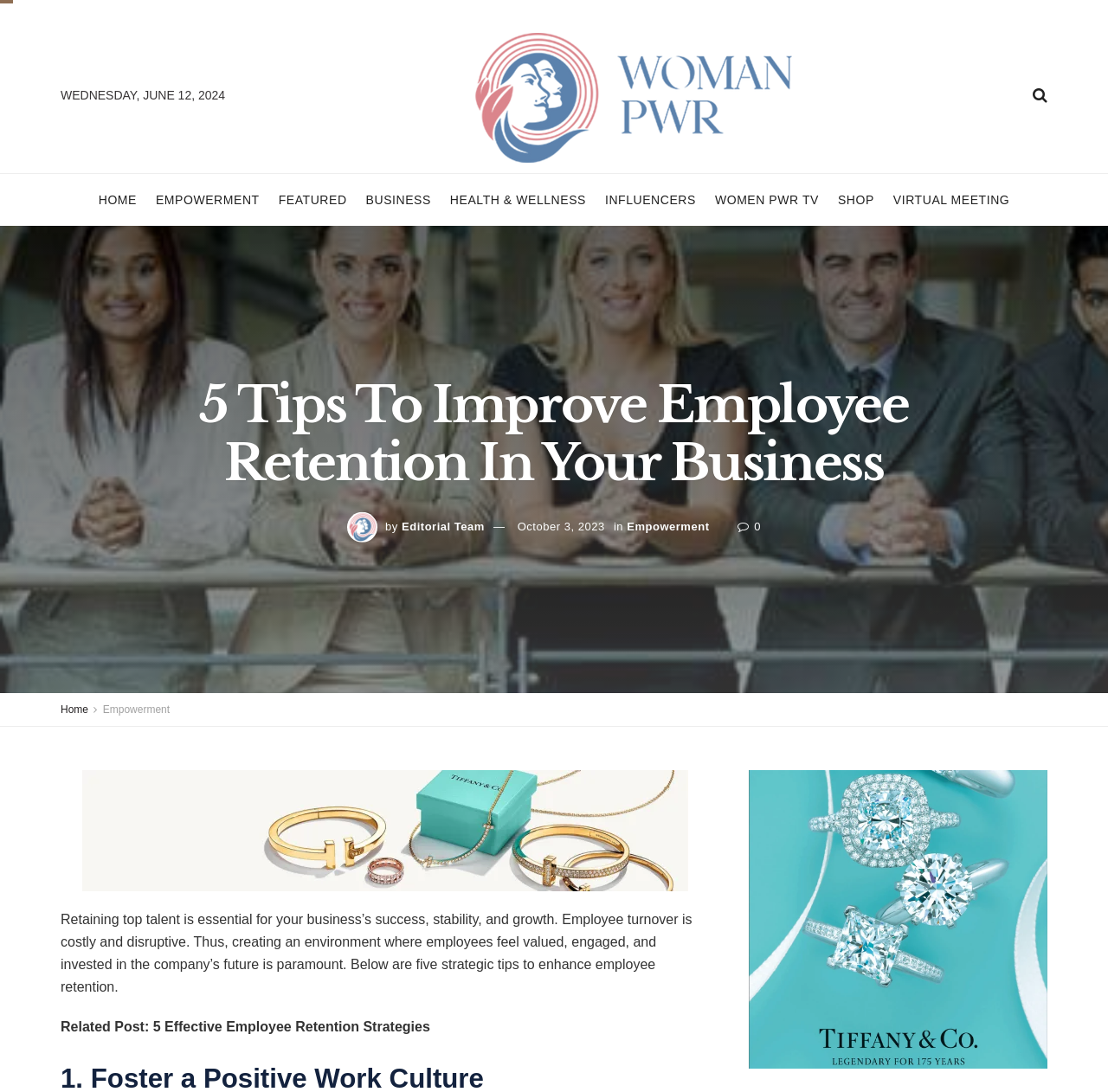Locate the bounding box coordinates of the clickable part needed for the task: "Visit the Tiffany Co page".

[0.074, 0.754, 0.621, 0.766]